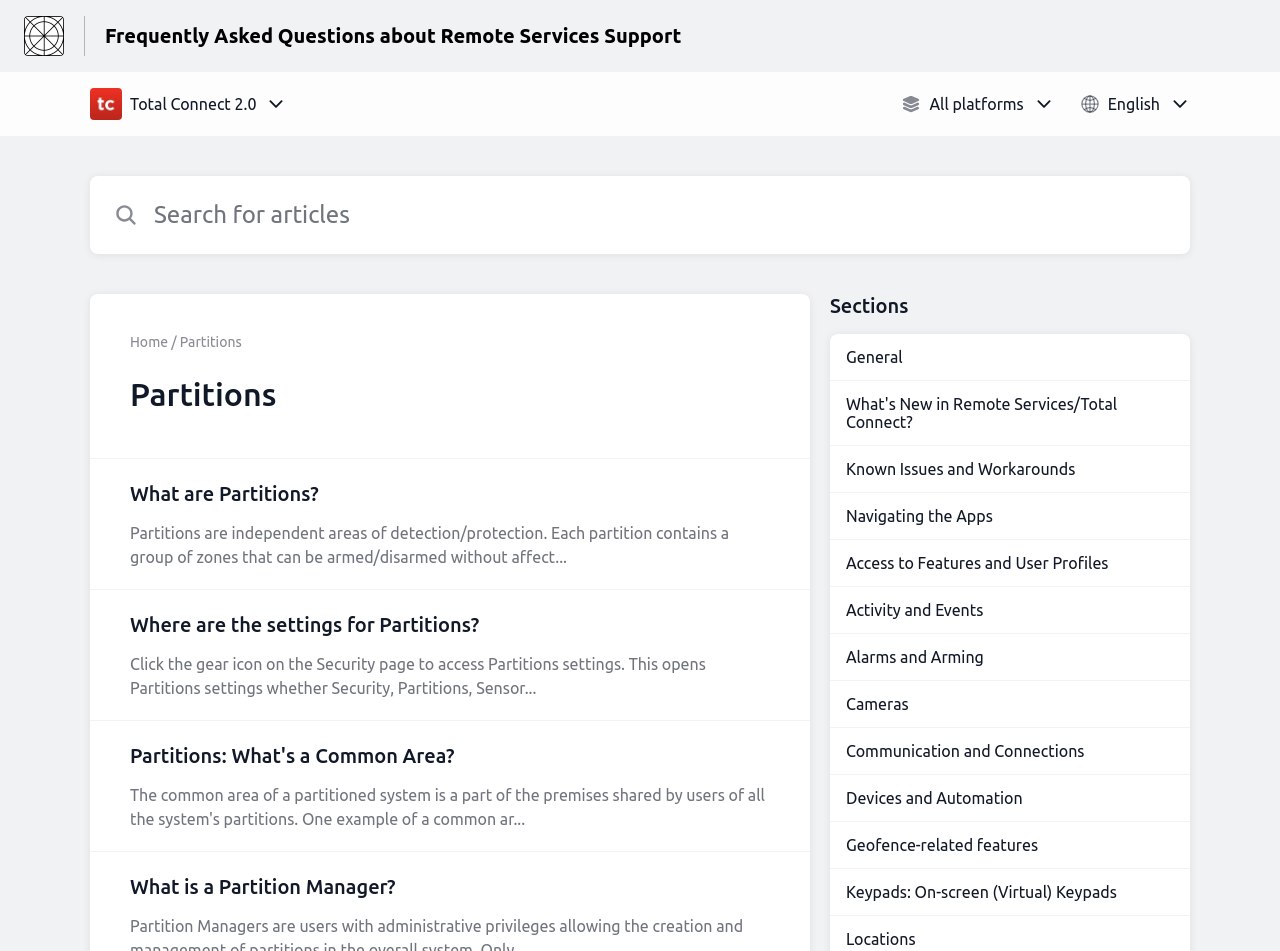Return the bounding box coordinates of the UI element that corresponds to this description: "Download Samsung USB Driver". The coordinates must be given as four float numbers in the range of 0 and 1, [left, top, right, bottom].

None